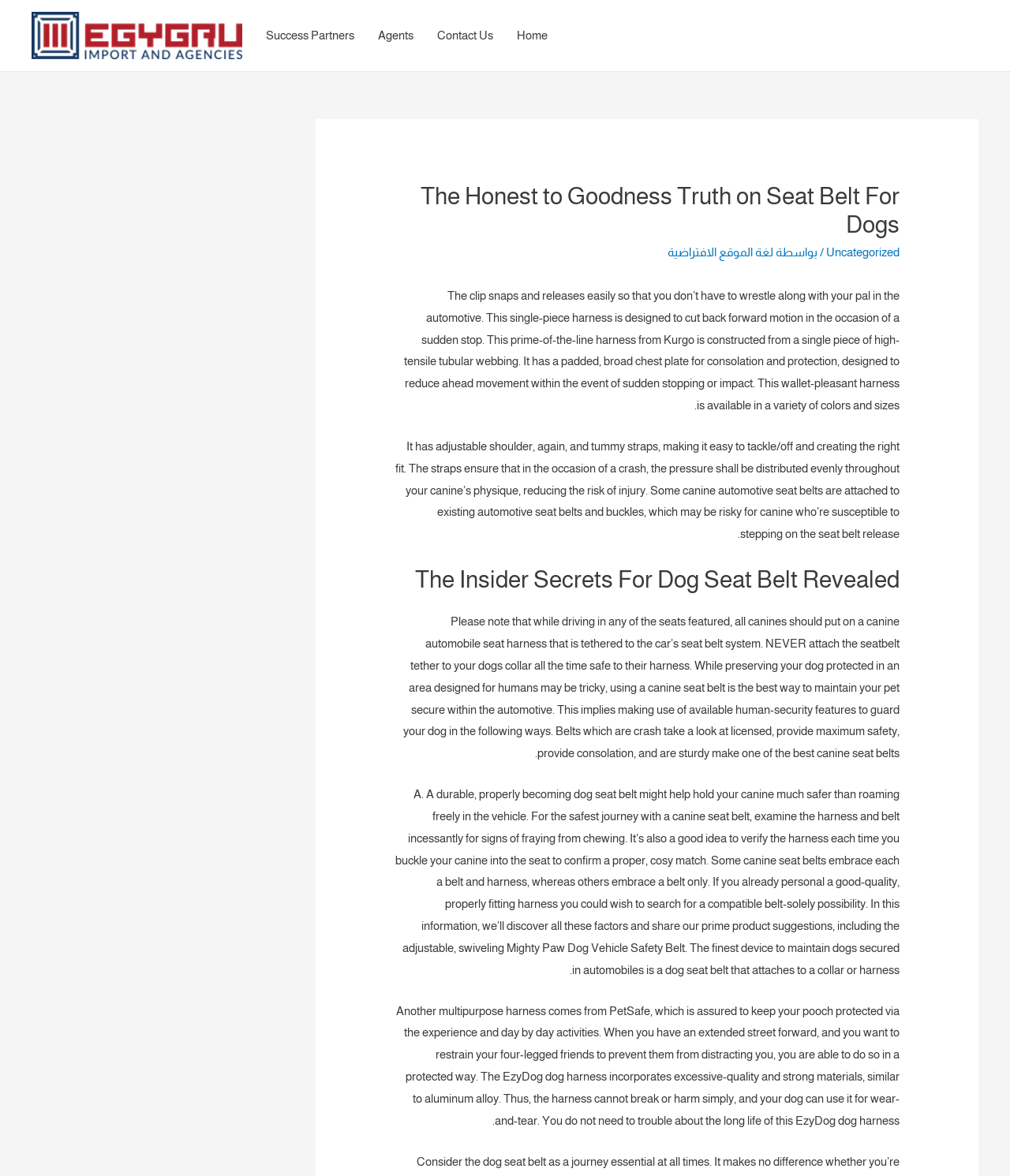Provide a brief response in the form of a single word or phrase:
How should the seatbelt tether be attached?

To the harness